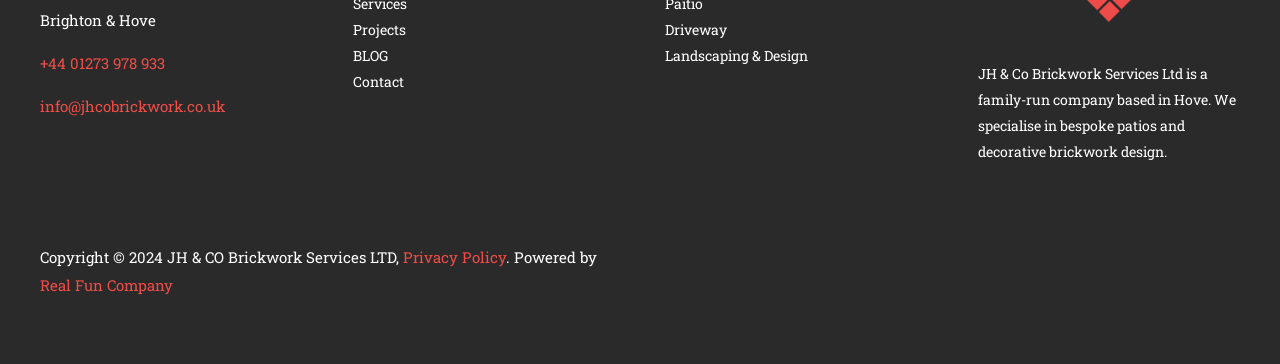Show the bounding box coordinates for the element that needs to be clicked to execute the following instruction: "View projects". Provide the coordinates in the form of four float numbers between 0 and 1, i.e., [left, top, right, bottom].

[0.275, 0.054, 0.317, 0.106]